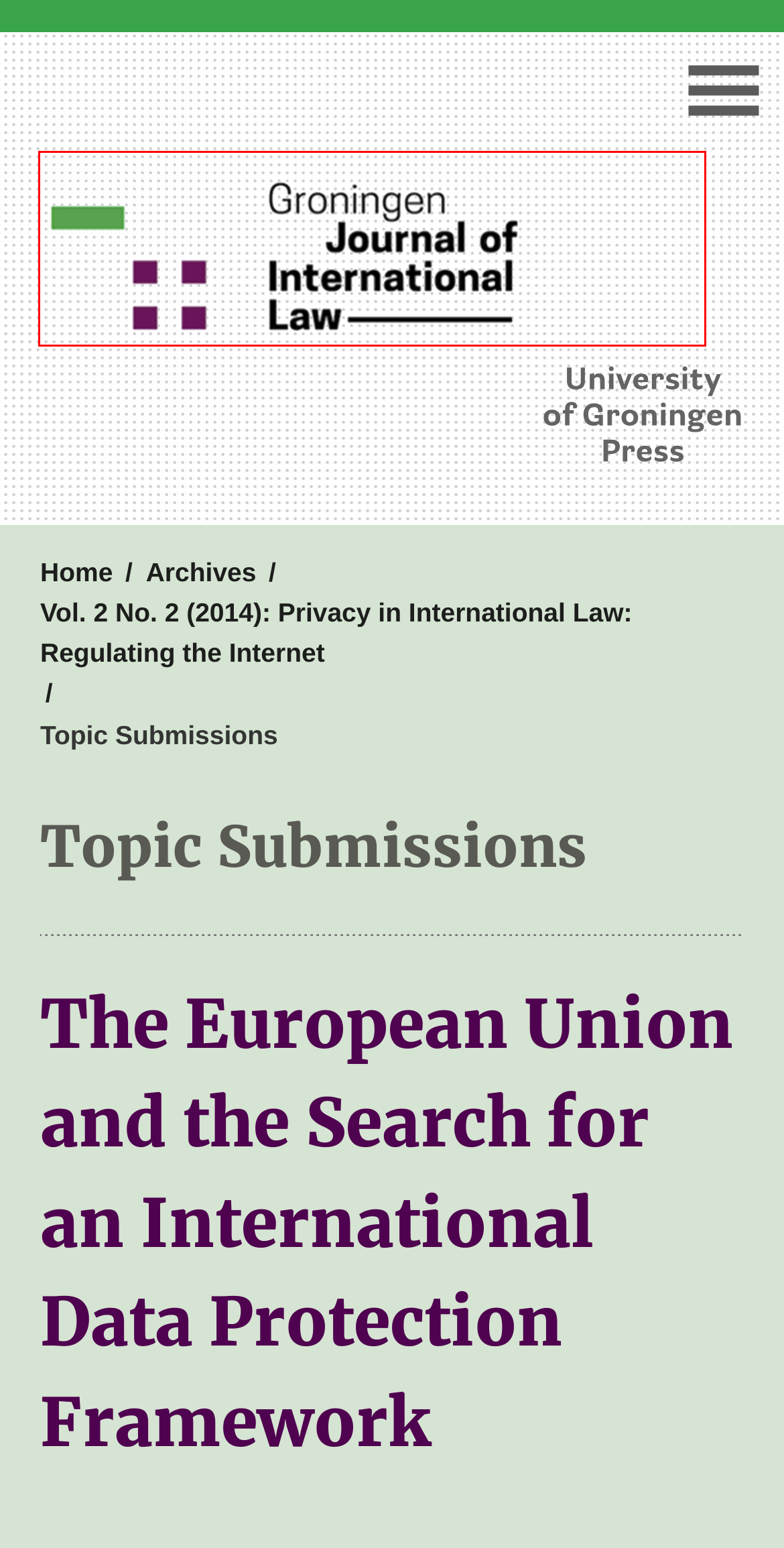View the screenshot of the webpage containing a red bounding box around a UI element. Select the most fitting webpage description for the new page shown after the element in the red bounding box is clicked. Here are the candidates:
A. Vol. 10 No. 2 (2023): International Law: Open Issue
							| Groningen Journal of International Law
B. Groningen Journal of International Law
C. Groningen Journal of International Law – DOAJ
D. University of Groningen Press | UGP | Rijksuniversiteit Groningen
E. Our Events
F. Homepage - Creative Commons
G. Archives
	
							| Groningen Journal of International Law
H. CC BY-NC-ND 4.0 Deed | Attribution-NonCommercial-NoDerivs 4.0 International
 | Creative Commons

B